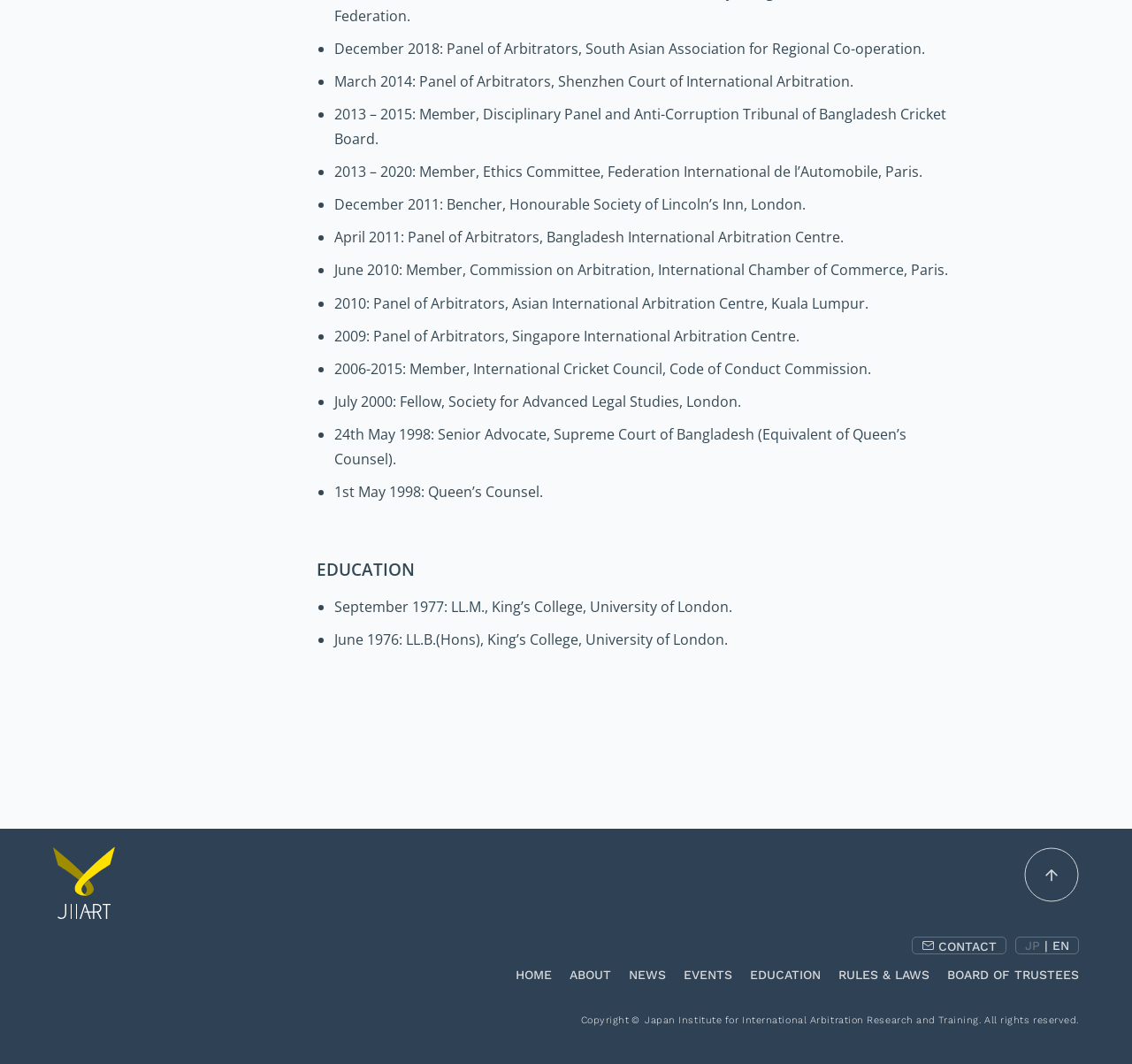Kindly determine the bounding box coordinates for the clickable area to achieve the given instruction: "Click the 'EDUCATION' link".

[0.662, 0.907, 0.725, 0.926]